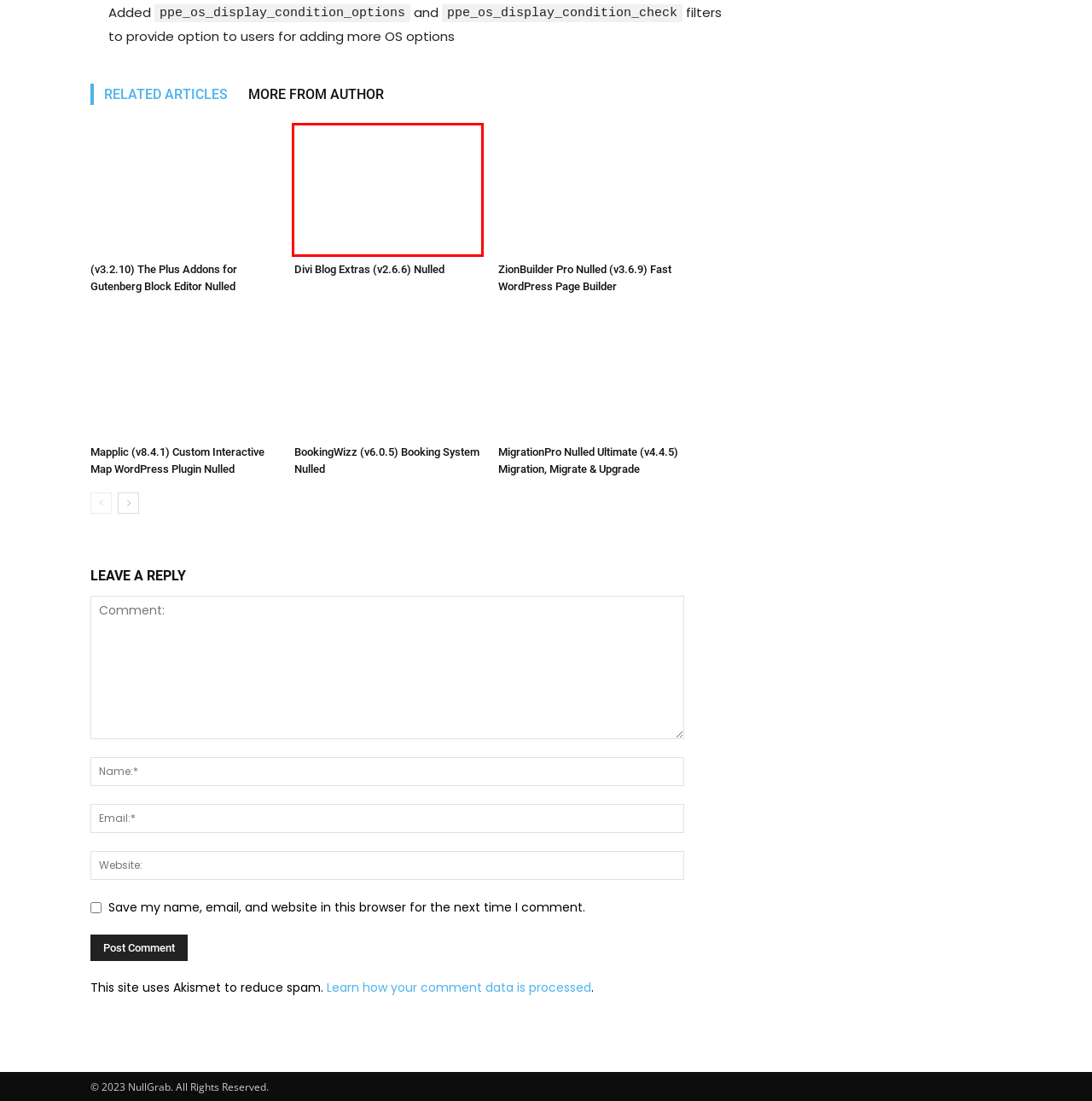You have been given a screenshot of a webpage, where a red bounding box surrounds a UI element. Identify the best matching webpage description for the page that loads after the element in the bounding box is clicked. Options include:
A. Nulled Shopify Themes Archives - NullGrab
B. Admin Dashboard Templates Archives - NullGrab
C. Nulled PHP Scripts Archives - NullGrab
D. Divi Blog Extras (v2.6.6) Nulled - NullGrab
E. ZionBuilder Pro Nulled (v3.6.9) Fast WordPress Page Builder - NullGrab
F. MigrationPro Nulled Ultimate (v4.4.5) Migration, Migrate & Upgrade  - NullGrab
G. (v3.2.10) The Plus Addons for Gutenberg Block Editor Nulled - NullGrab
H. Nulled WordPress Plugins Archives - NullGrab

D